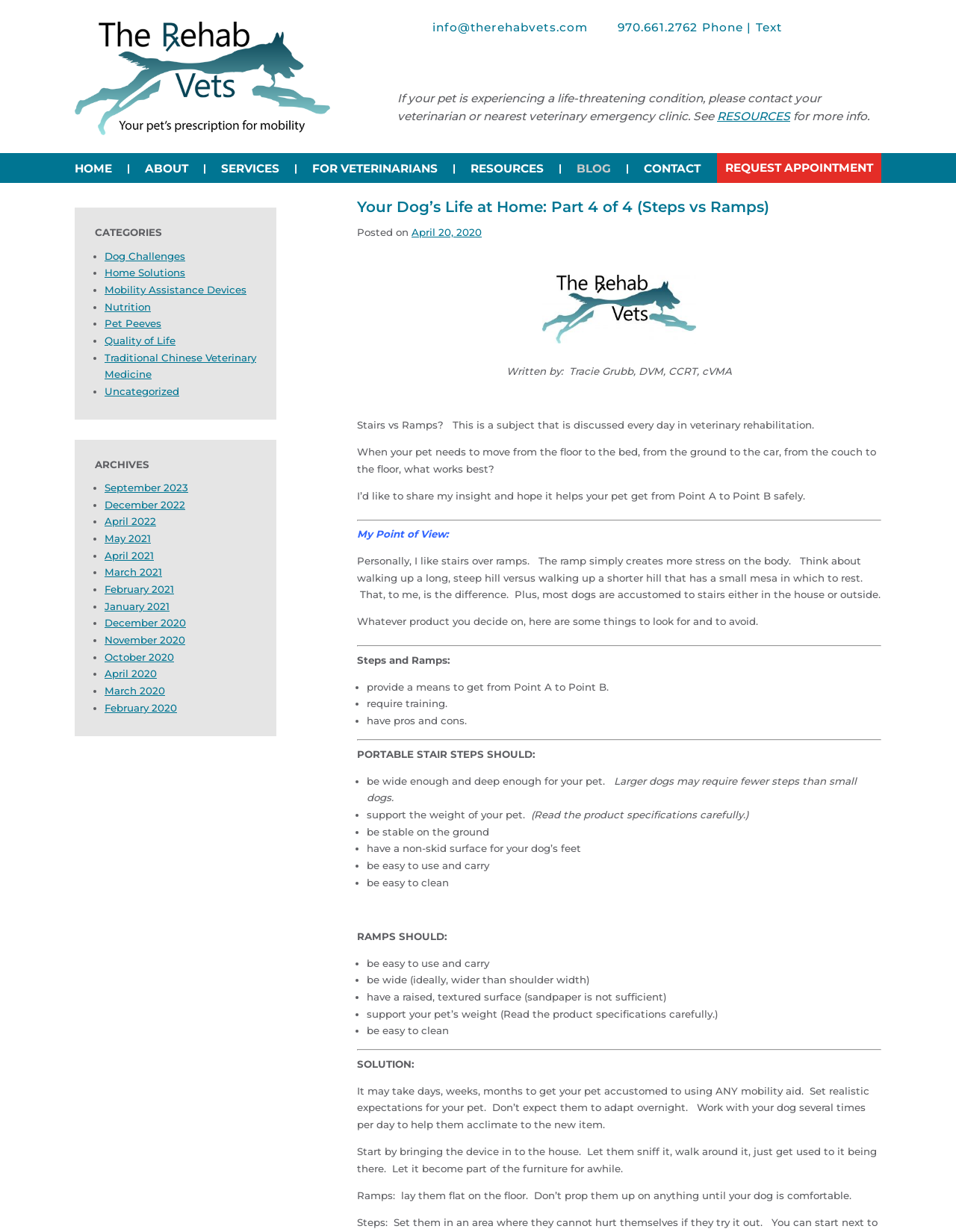Locate the bounding box coordinates of the segment that needs to be clicked to meet this instruction: "click the 'HOME' link".

[0.078, 0.132, 0.117, 0.142]